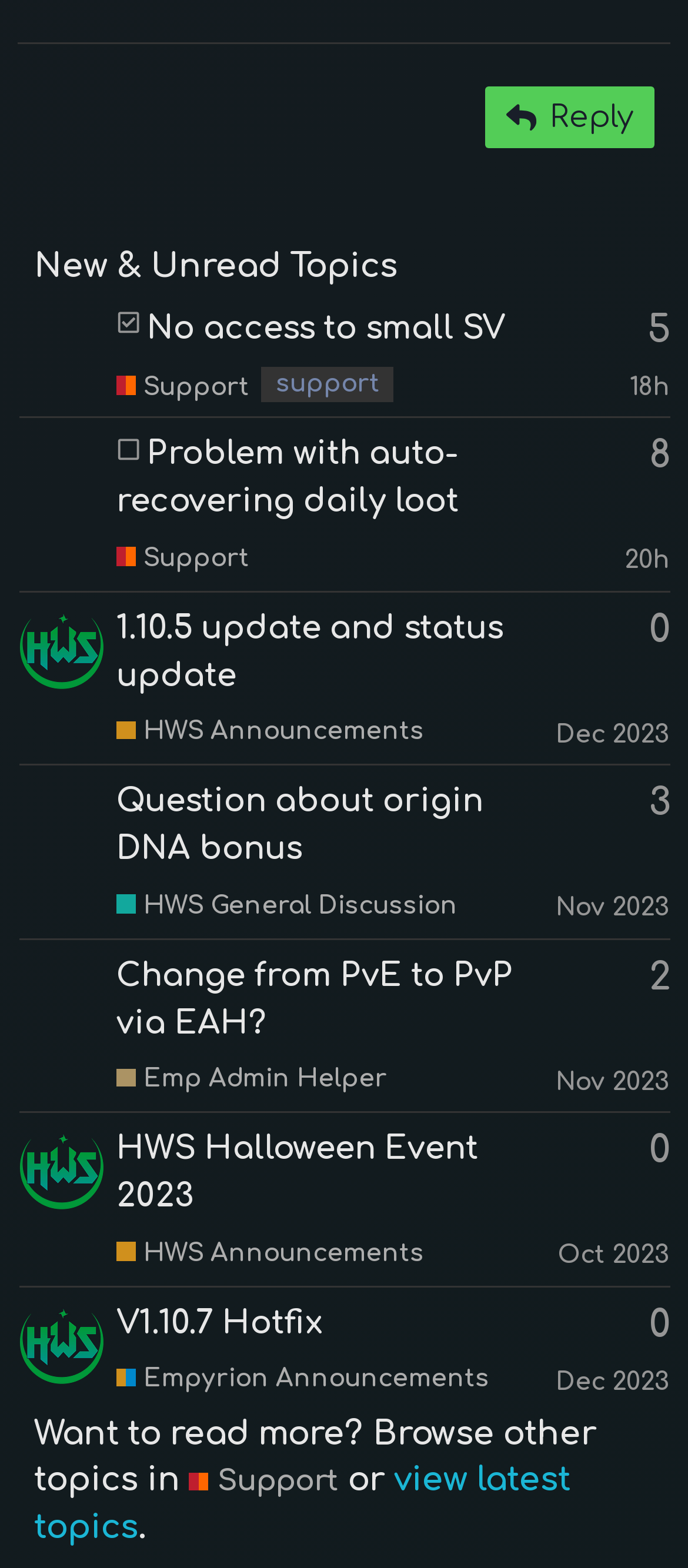Determine the bounding box coordinates for the clickable element to execute this instruction: "Read the announcement 'HWS Halloween Event 2023'". Provide the coordinates as four float numbers between 0 and 1, i.e., [left, top, right, bottom].

[0.169, 0.721, 0.695, 0.774]